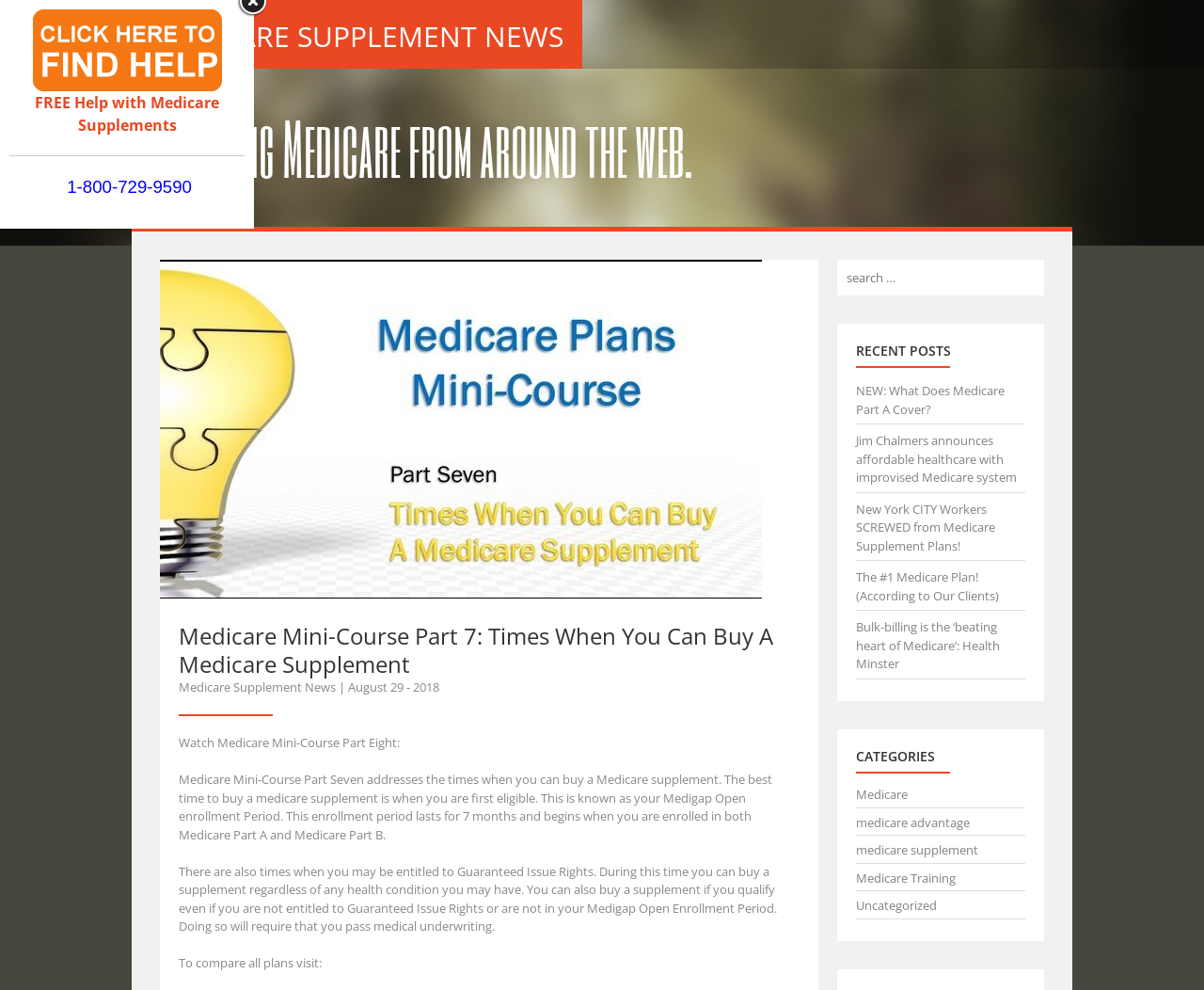Look at the image and give a detailed response to the following question: Is there a search function on the webpage?

The presence of a search box with a 'Search' label and a textbox indicates that there is a search function available on the webpage, allowing users to search for specific content.